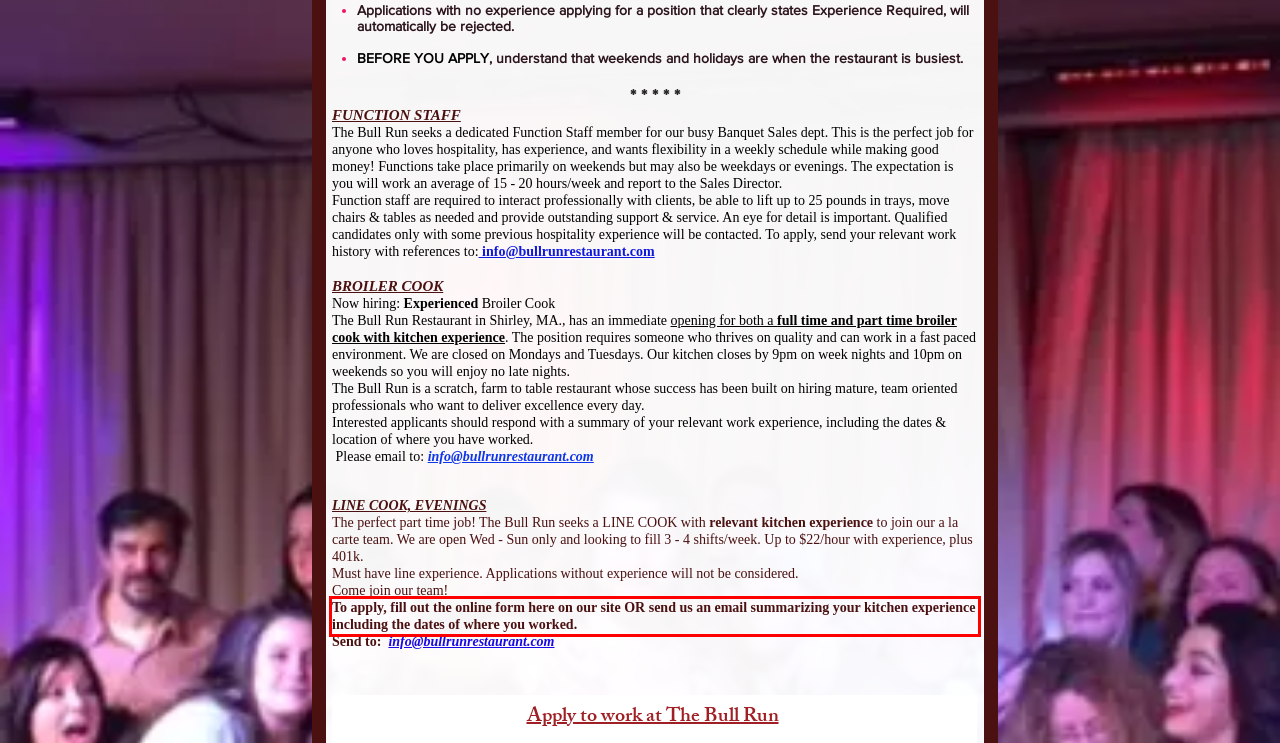The screenshot you have been given contains a UI element surrounded by a red rectangle. Use OCR to read and extract the text inside this red rectangle.

To apply, fill out the online form here on our site OR send us an email summarizing your kitchen experience including the dates of where you worked.